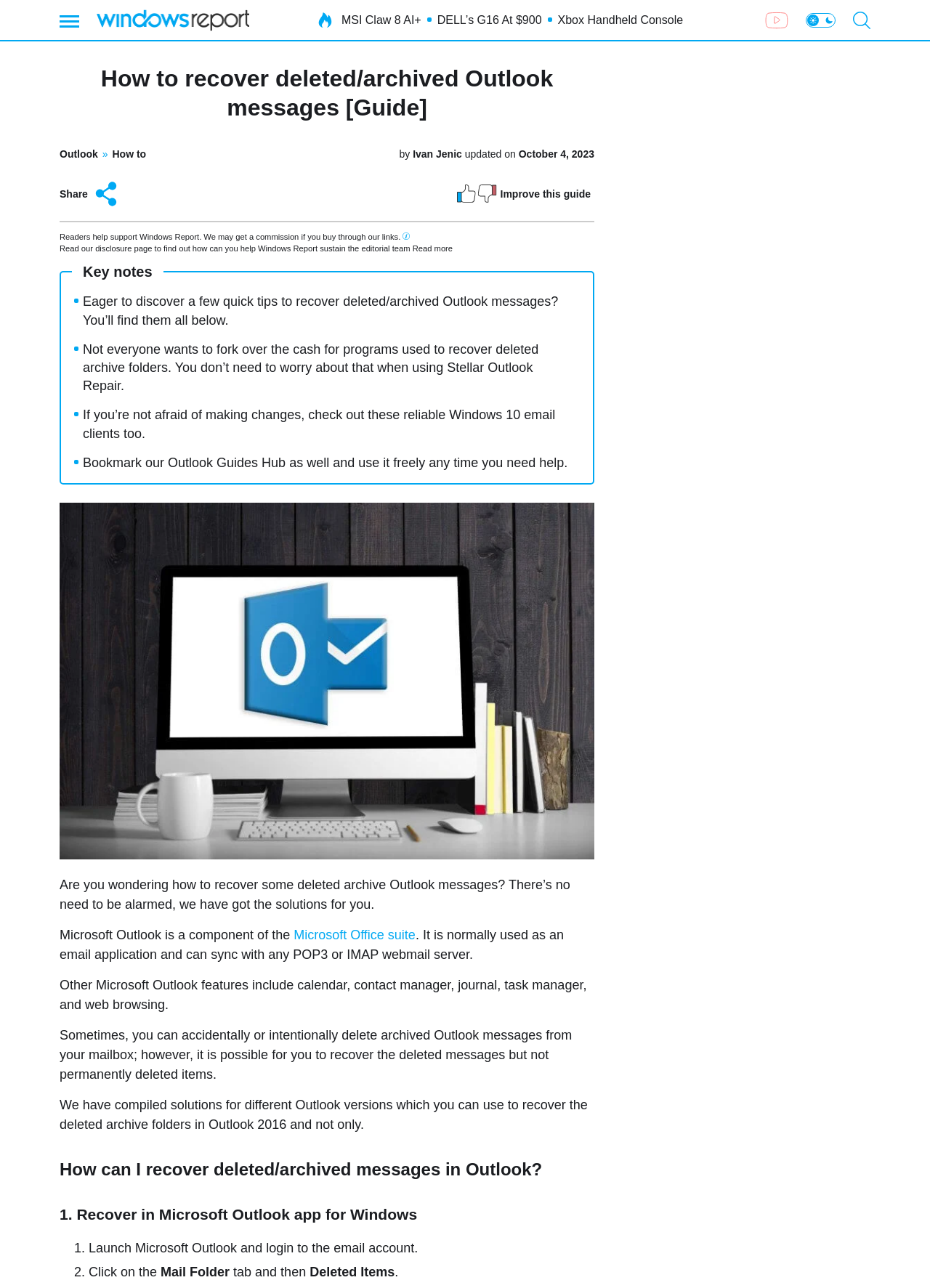Provide a brief response in the form of a single word or phrase:
Who is the author of the article?

Ivan Jenic